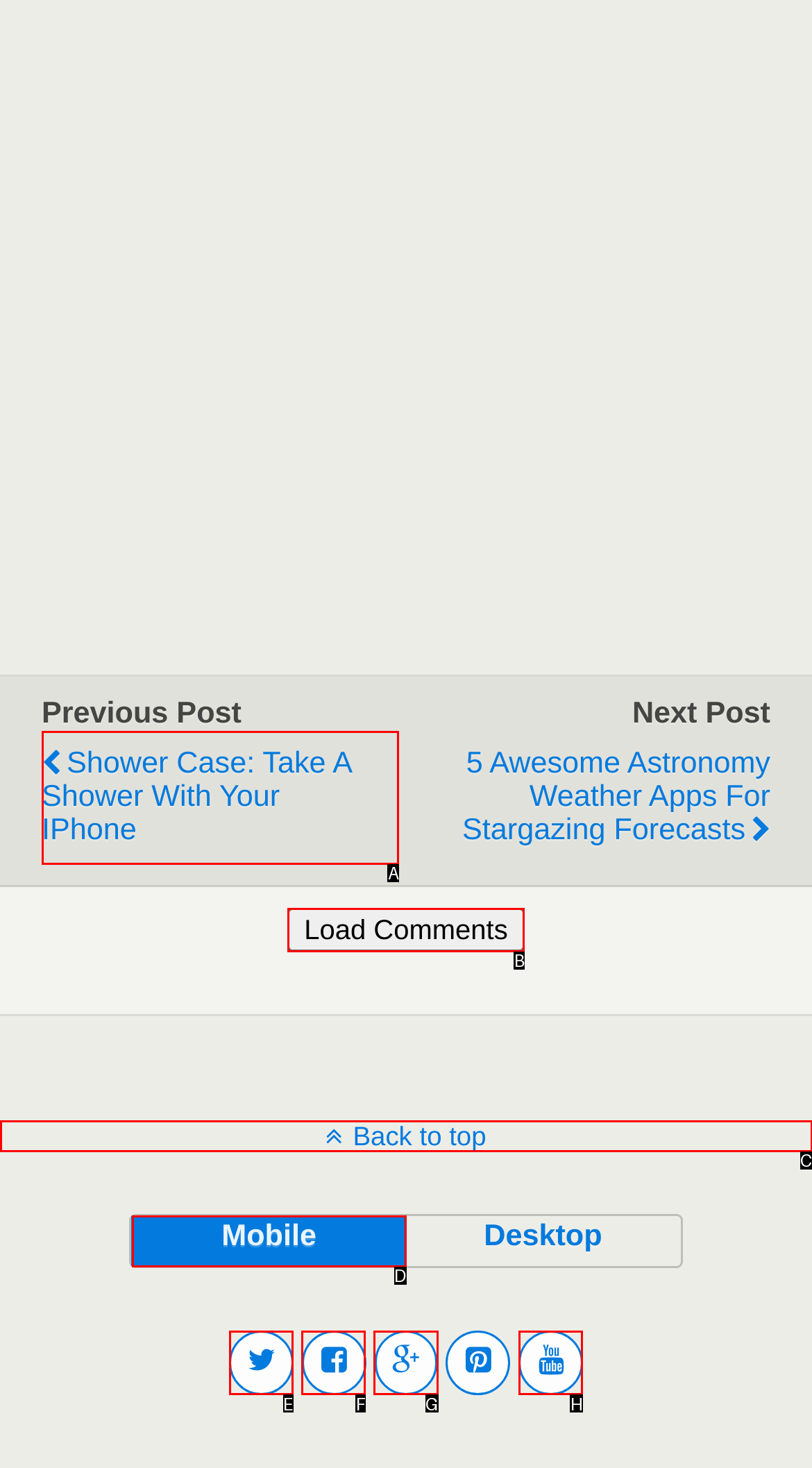Identify the correct UI element to click on to achieve the task: Switch to mobile view. Provide the letter of the appropriate element directly from the available choices.

D